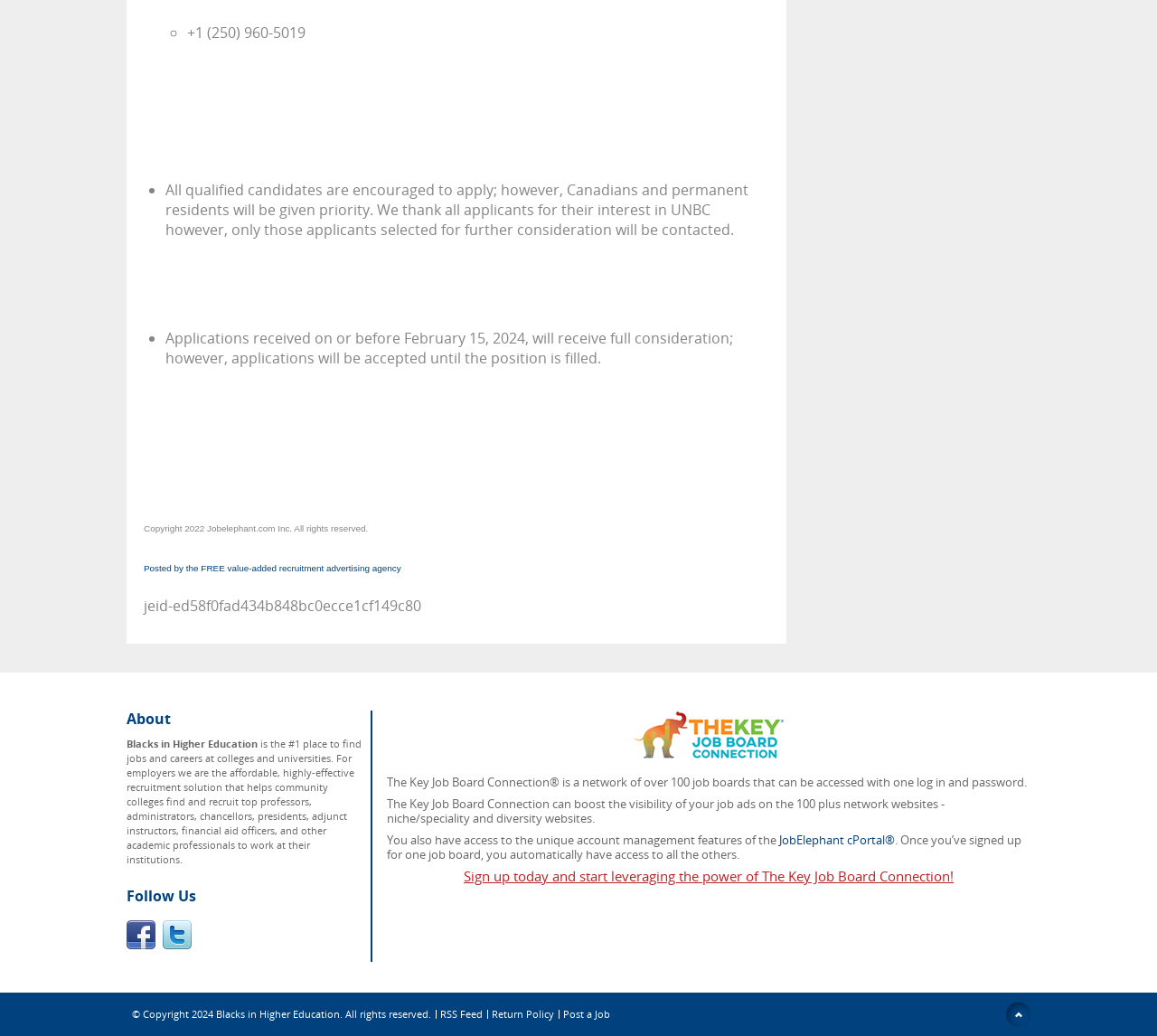Bounding box coordinates are given in the format (top-left x, top-left y, bottom-right x, bottom-right y). All values should be floating point numbers between 0 and 1. Provide the bounding box coordinate for the UI element described as: RSS Feed

[0.38, 0.972, 0.417, 0.985]